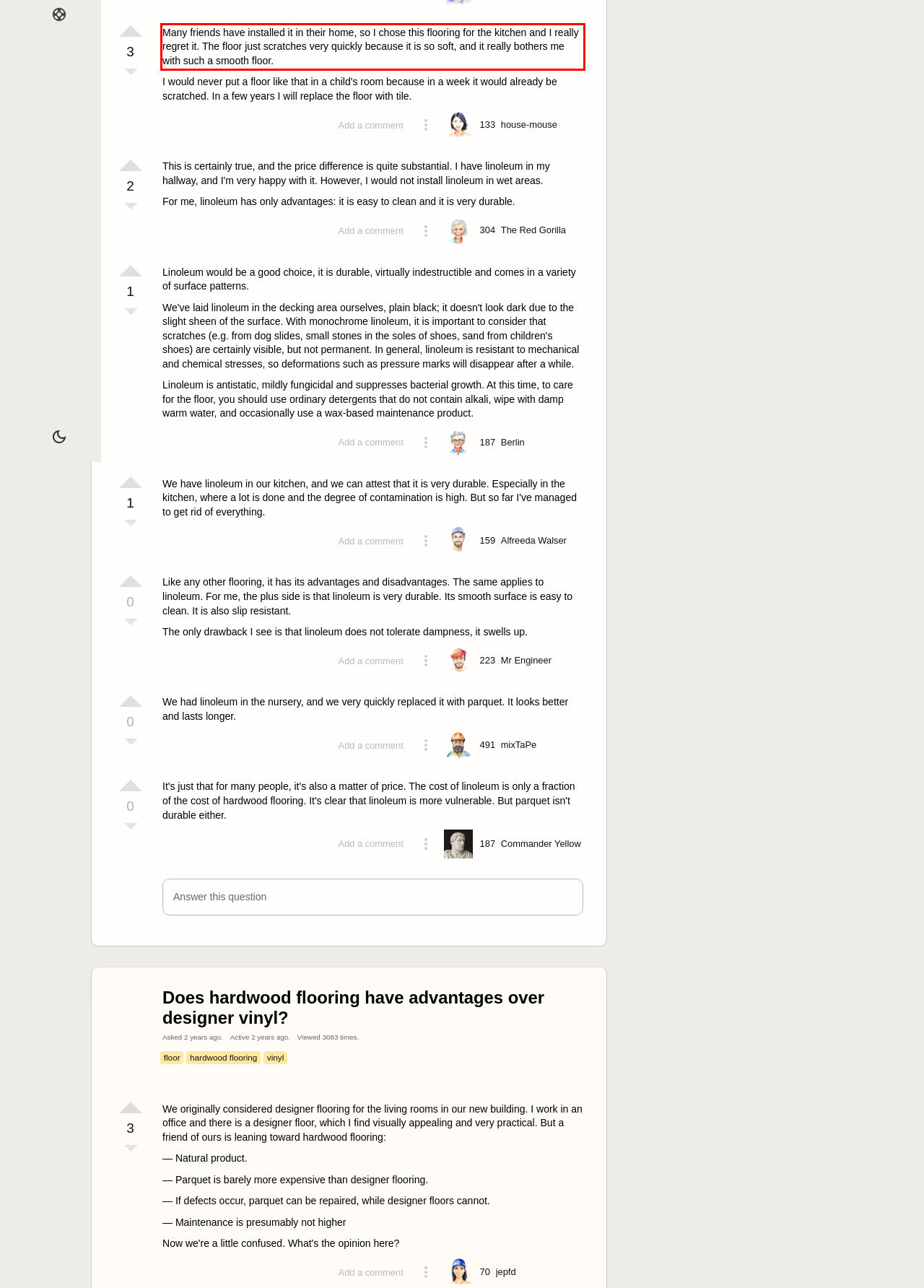Given a screenshot of a webpage with a red bounding box, please identify and retrieve the text inside the red rectangle.

Many friends have installed it in their home, so I chose this flooring for the kitchen and I really regret it. The floor just scratches very quickly because it is so soft, and it really bothers me with such a smooth floor.